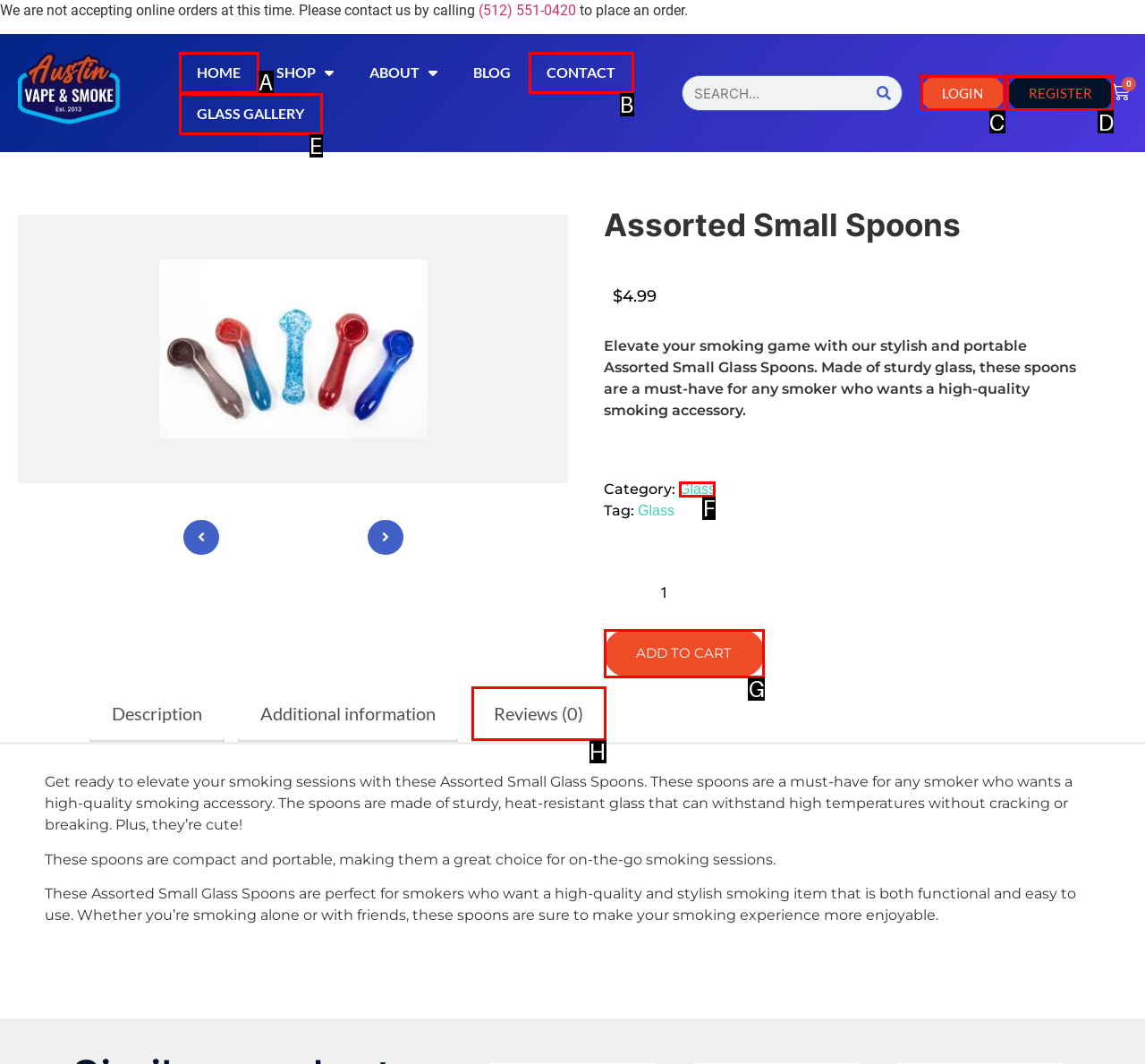Please identify the UI element that matches the description: Glass Gallery
Respond with the letter of the correct option.

E